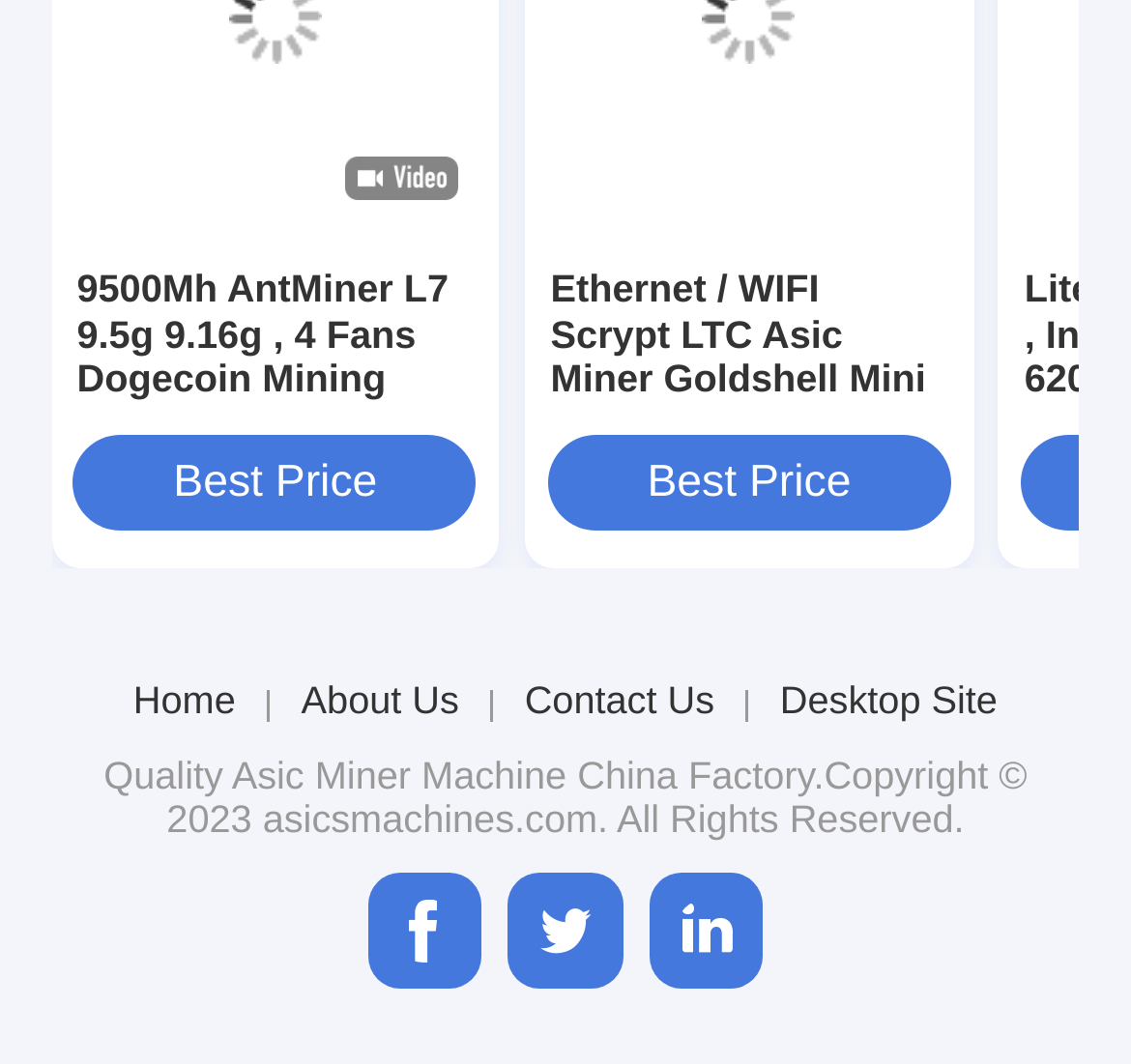Please determine the bounding box coordinates of the element to click on in order to accomplish the following task: "Learn about Asic Miner Machine". Ensure the coordinates are four float numbers ranging from 0 to 1, i.e., [left, top, right, bottom].

[0.205, 0.709, 0.501, 0.749]